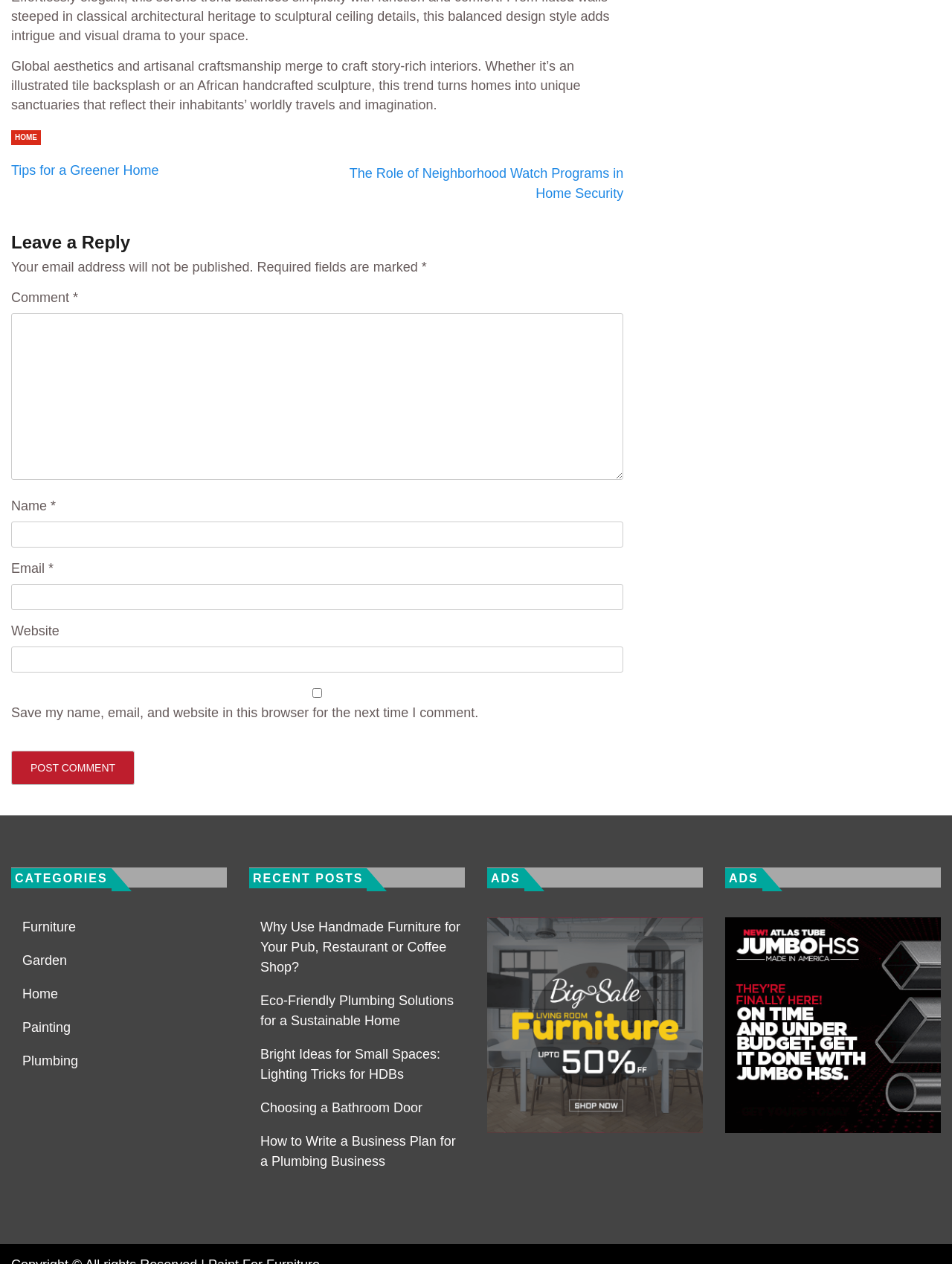Kindly provide the bounding box coordinates of the section you need to click on to fulfill the given instruction: "Click on the 'Post Comment' button".

[0.012, 0.594, 0.141, 0.621]